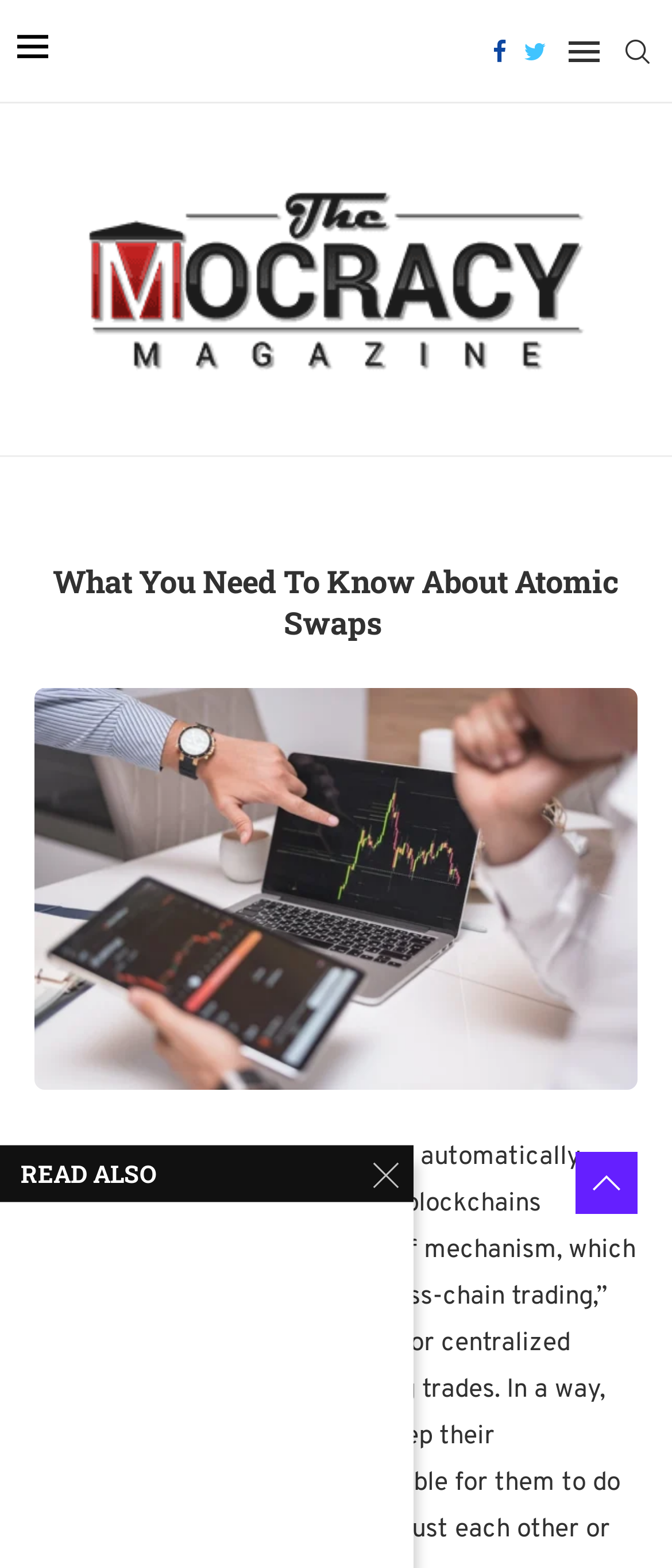Using the provided element description: "alt="The Mocracy"", determine the bounding box coordinates of the corresponding UI element in the screenshot.

[0.115, 0.11, 0.885, 0.246]